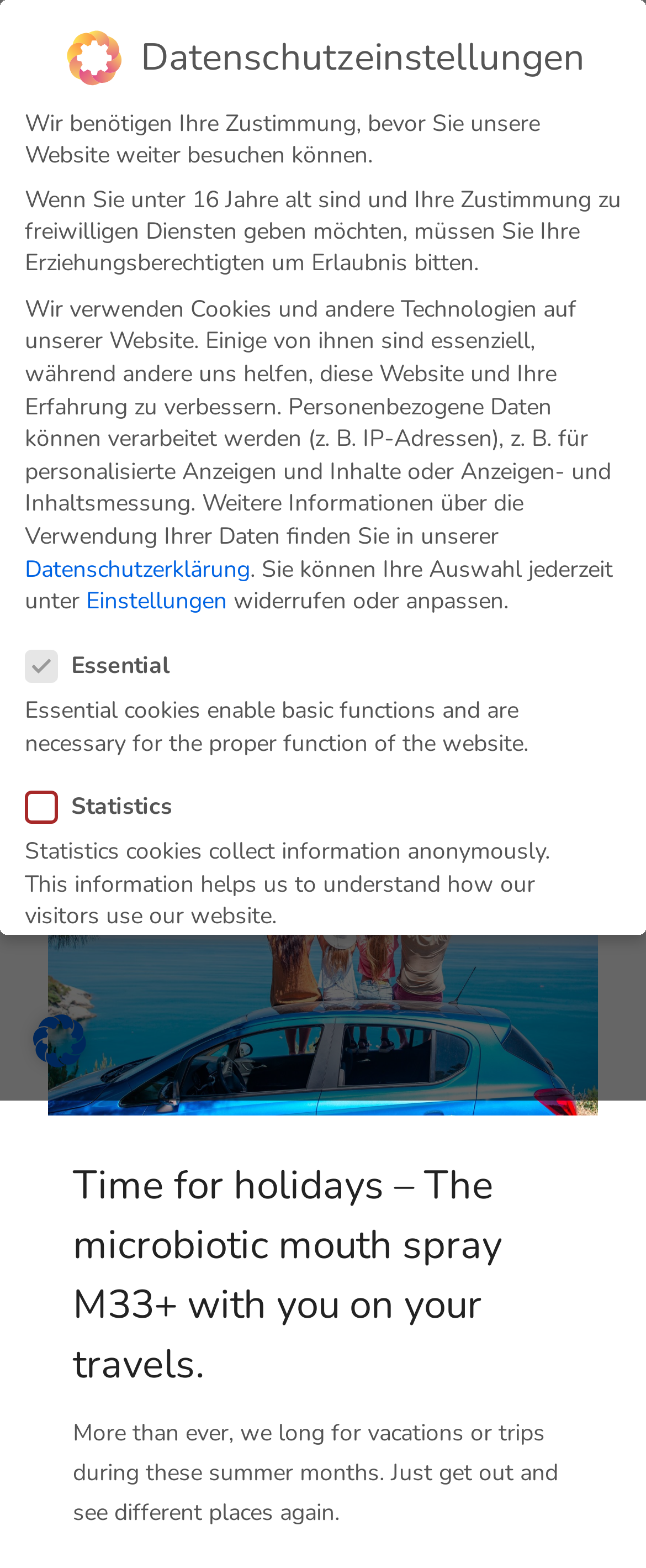Please mark the bounding box coordinates of the area that should be clicked to carry out the instruction: "Click on MikroVeda".

[0.074, 0.025, 0.926, 0.143]